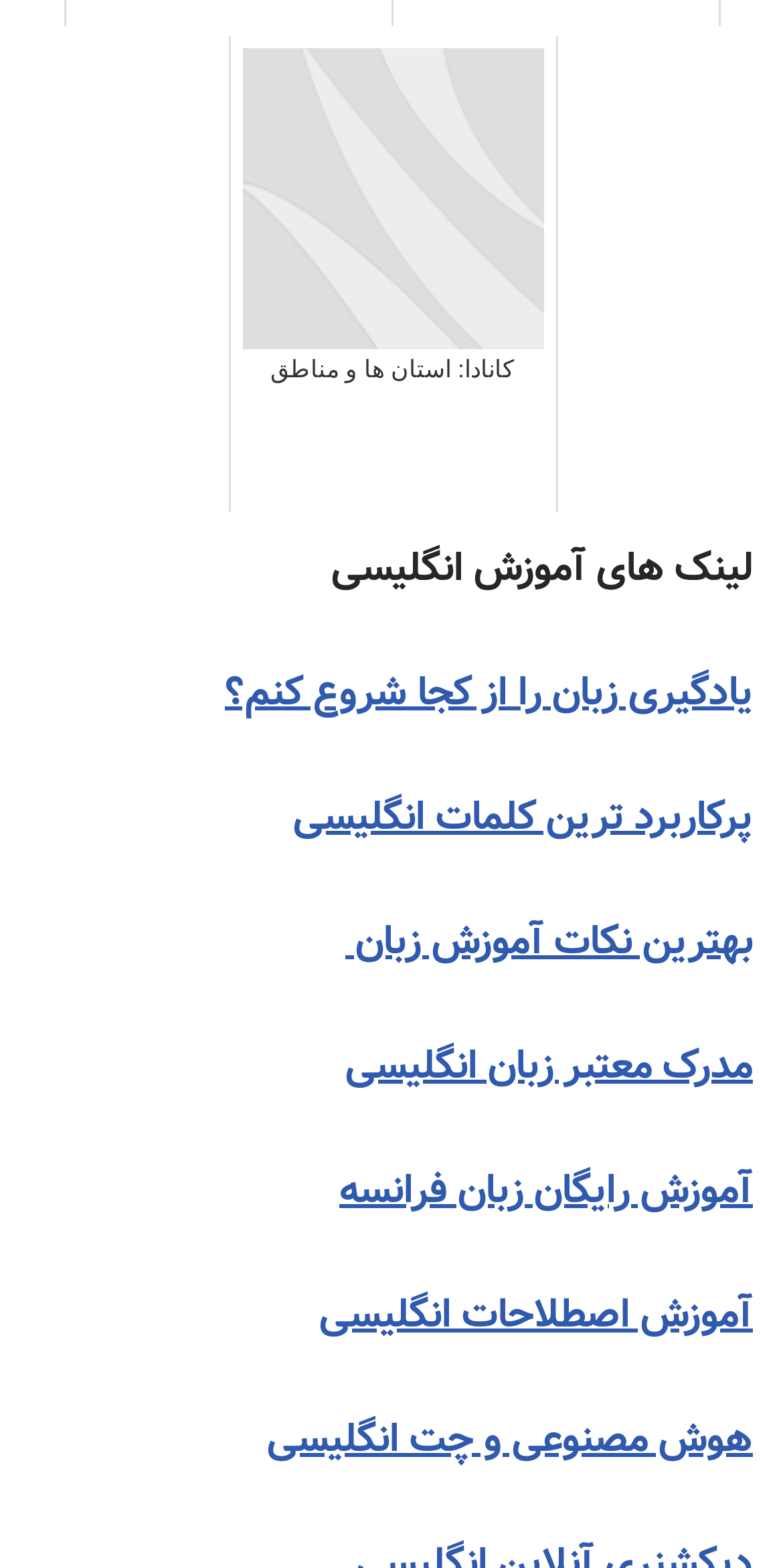Could you determine the bounding box coordinates of the clickable element to complete the instruction: "view common English words"? Provide the coordinates as four float numbers between 0 and 1, i.e., [left, top, right, bottom].

[0.374, 0.502, 0.962, 0.542]